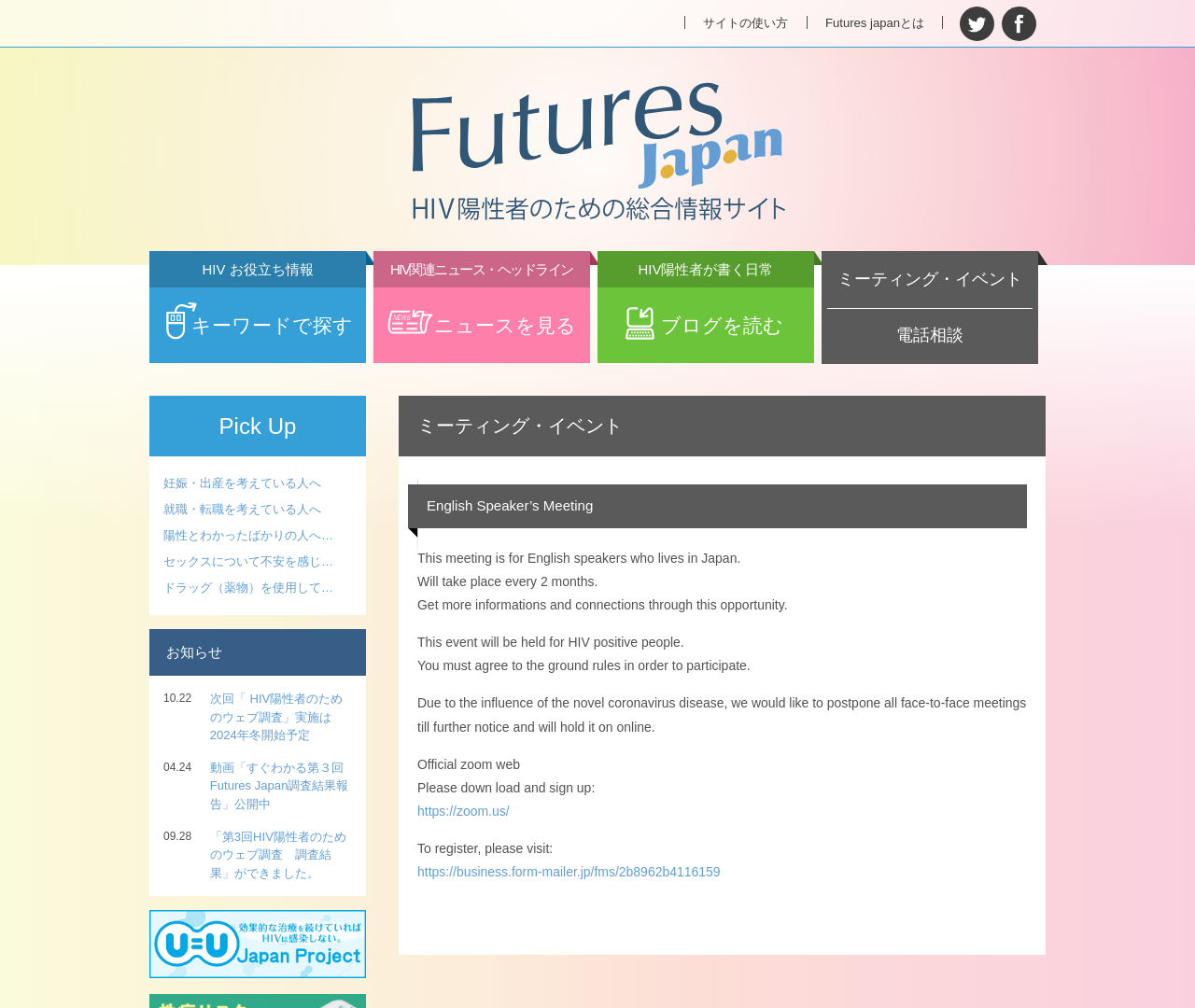What is the purpose of the English Speaker’s Meeting?
Respond with a short answer, either a single word or a phrase, based on the image.

For HIV positive people